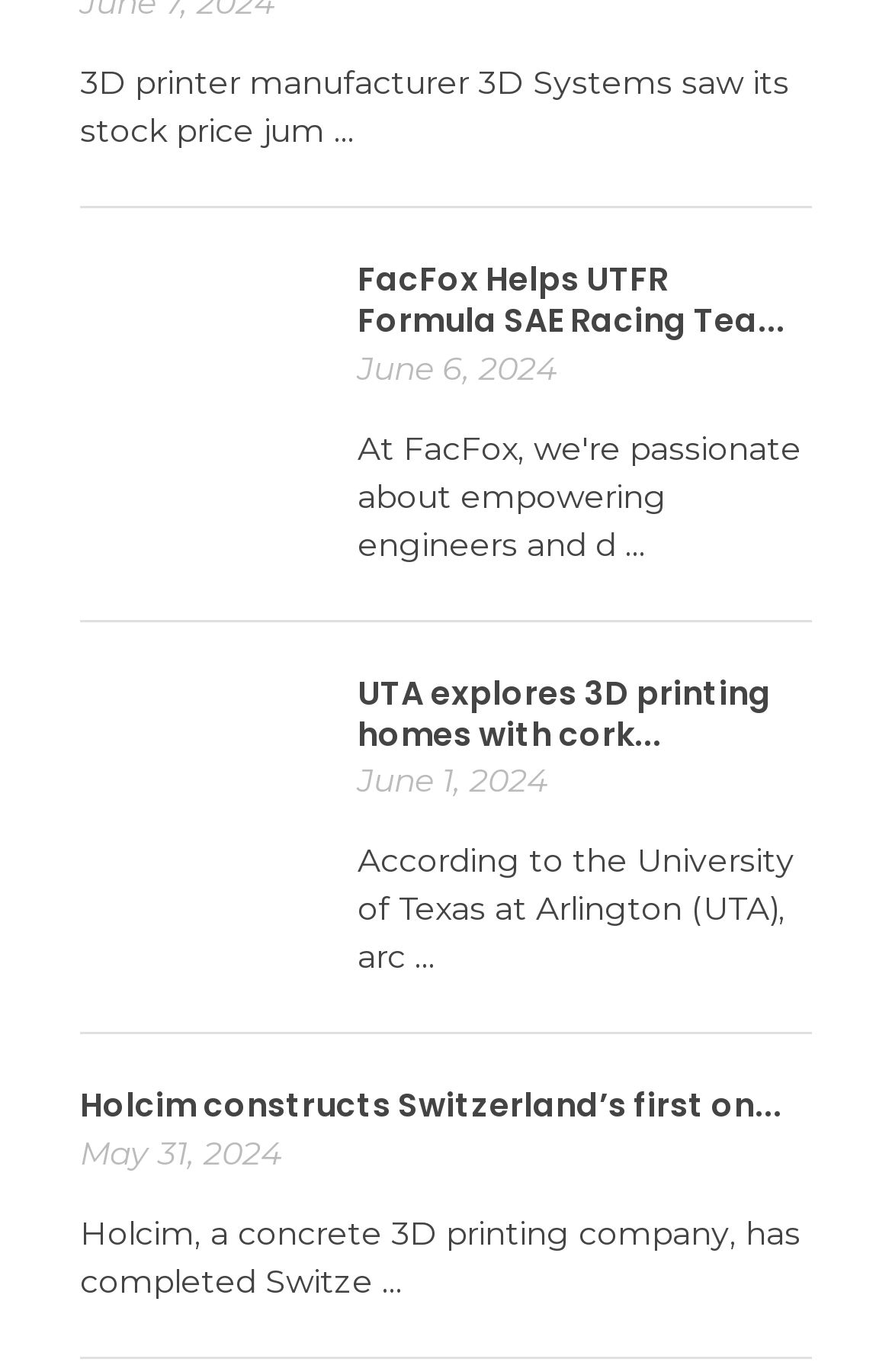Give a succinct answer to this question in a single word or phrase: 
What is the topic of the first article?

3D printing